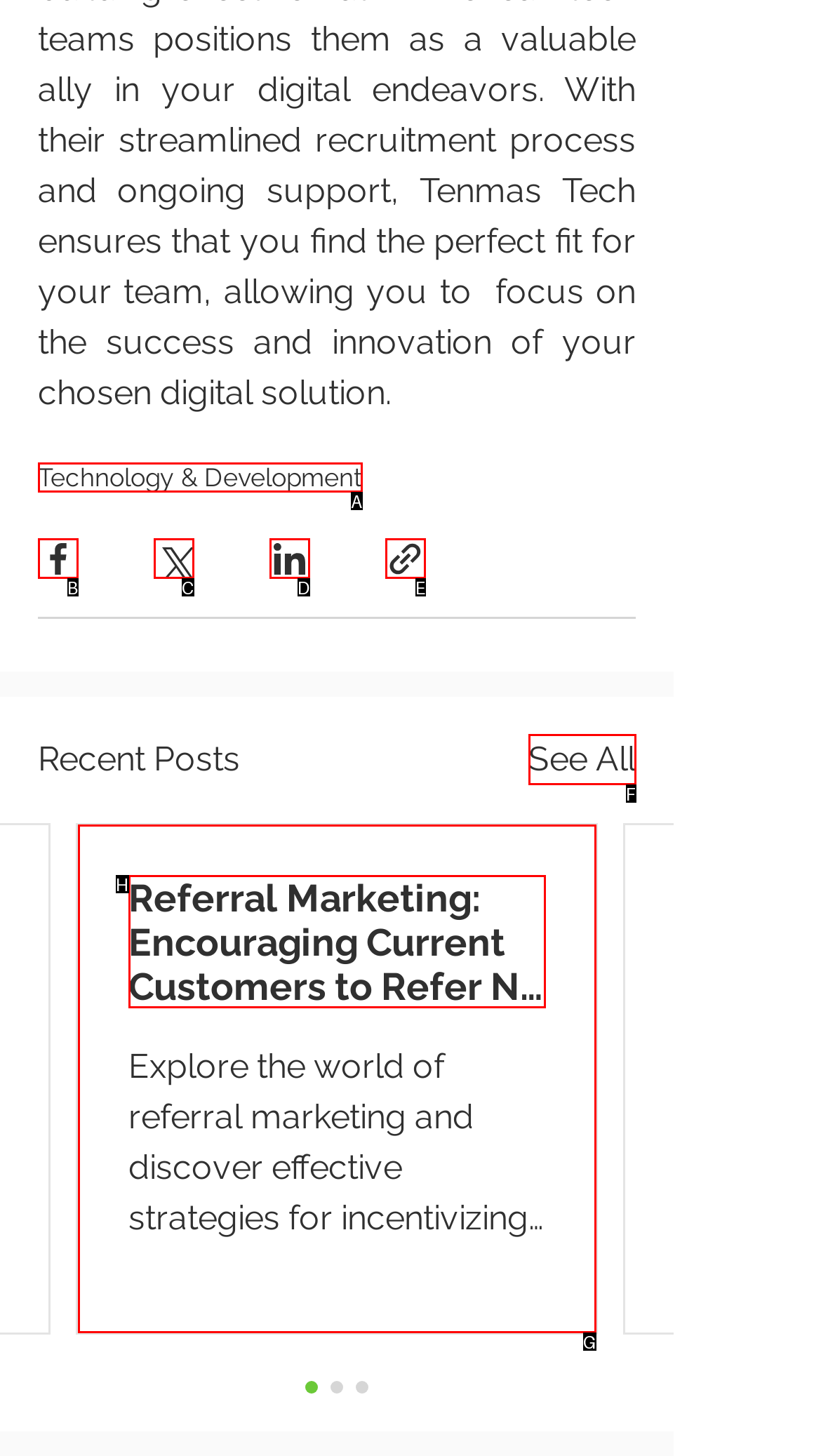Point out the option that best suits the description: See All
Indicate your answer with the letter of the selected choice.

F